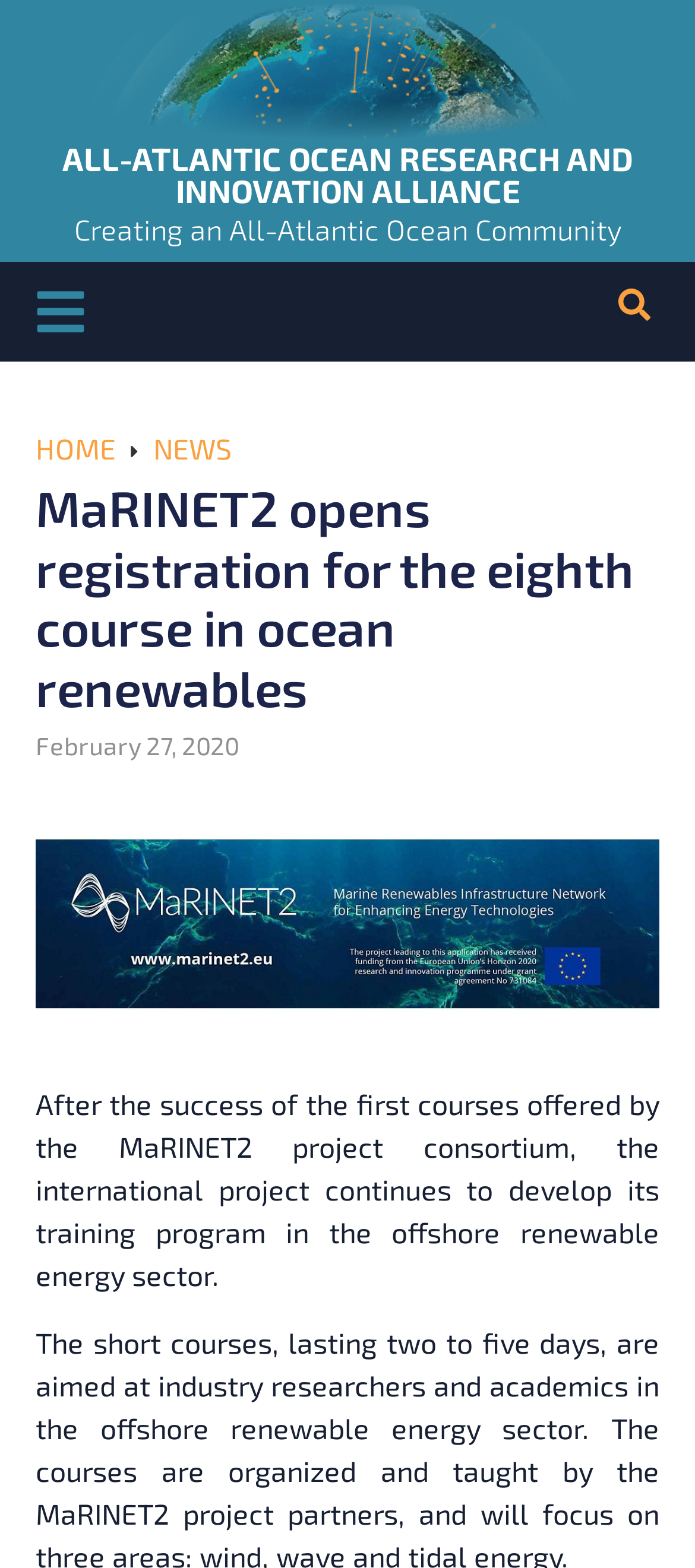What is the name of the international project?
Refer to the image and provide a concise answer in one word or phrase.

MaRINET2